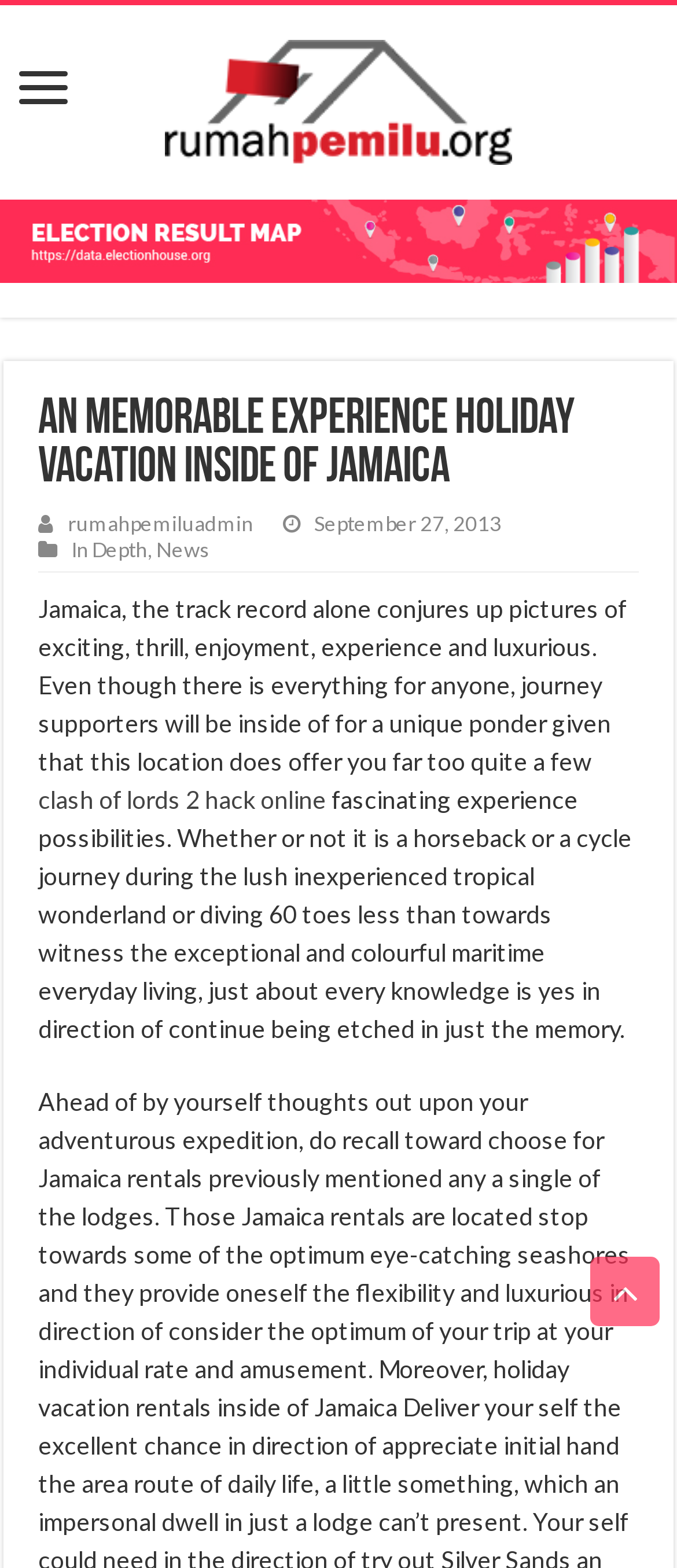Answer the following inquiry with a single word or phrase:
What type of activities are mentioned on the webpage?

Horseback, cycle journey, diving